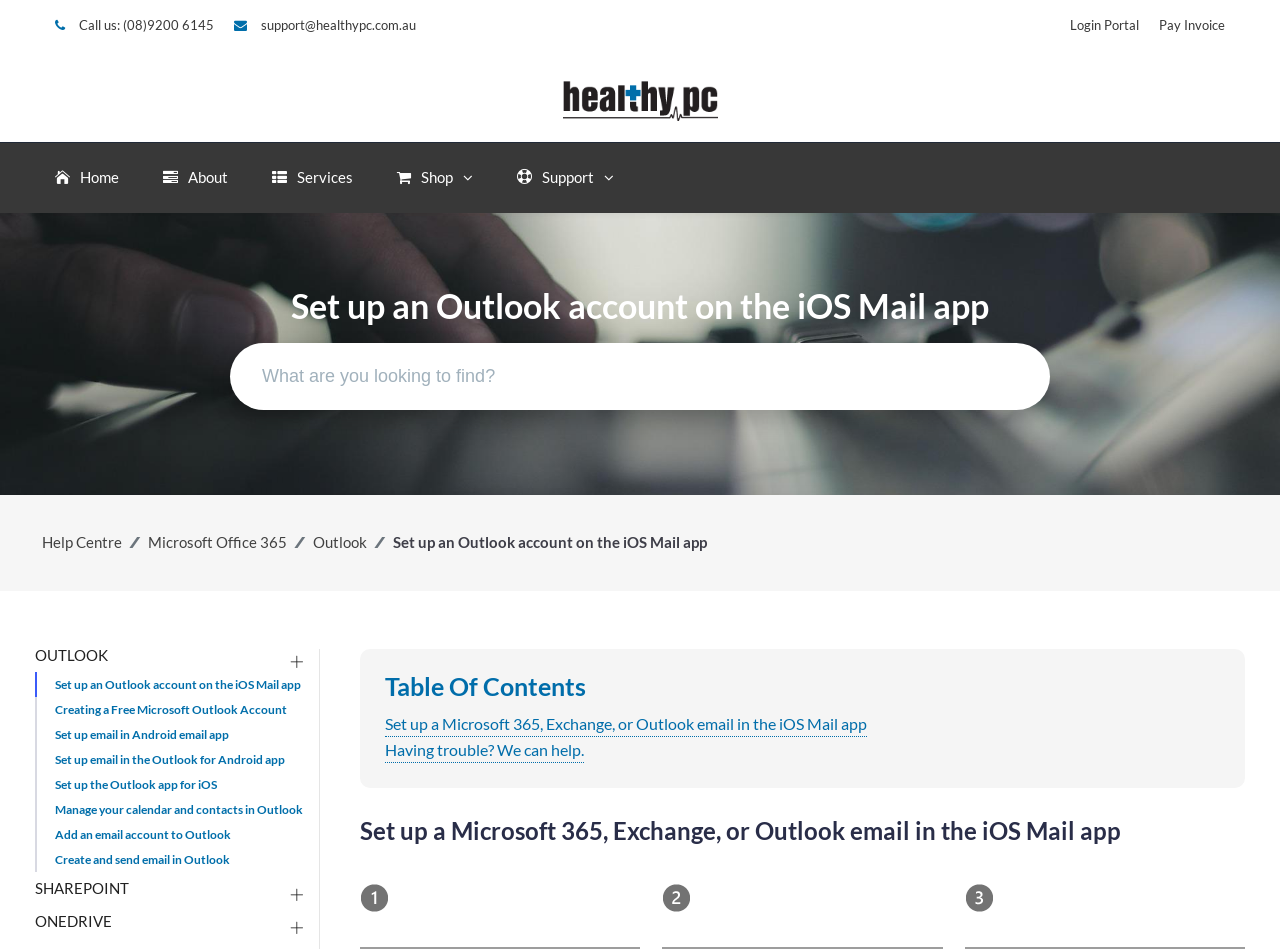How many links are there in the 'Table Of Contents' section? Look at the image and give a one-word or short phrase answer.

7